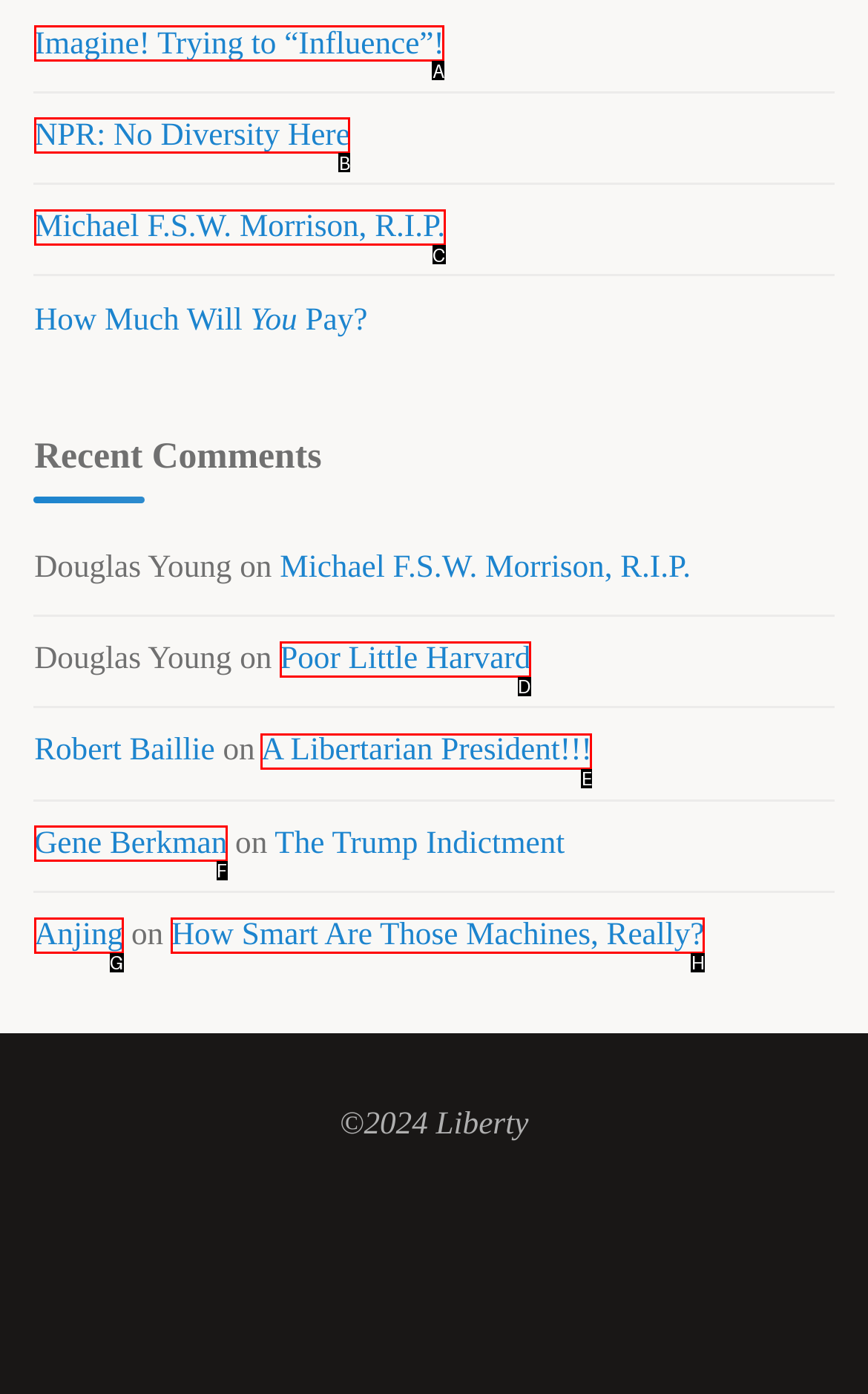Point out the option that aligns with the description: Poor Little Harvard
Provide the letter of the corresponding choice directly.

D